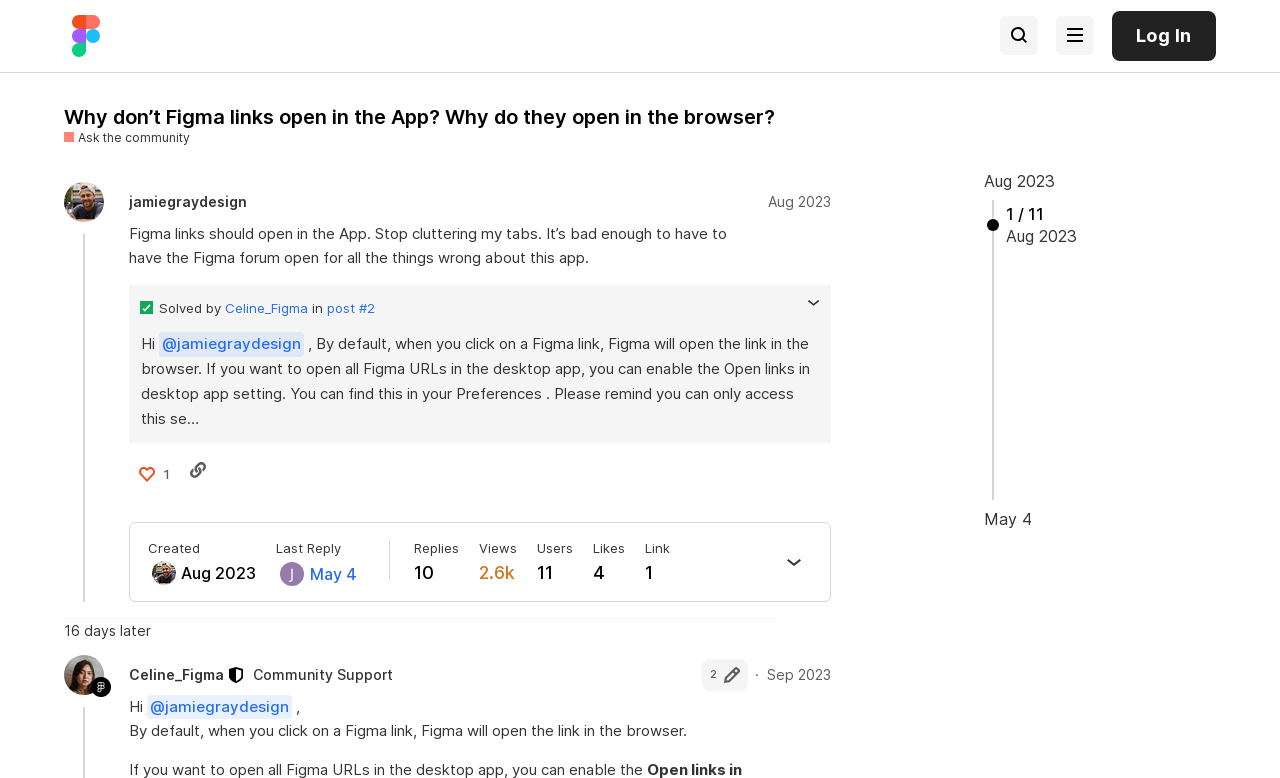Locate the bounding box coordinates of the clickable region to complete the following instruction: "Search for a topic in the forum."

[0.781, 0.021, 0.811, 0.071]